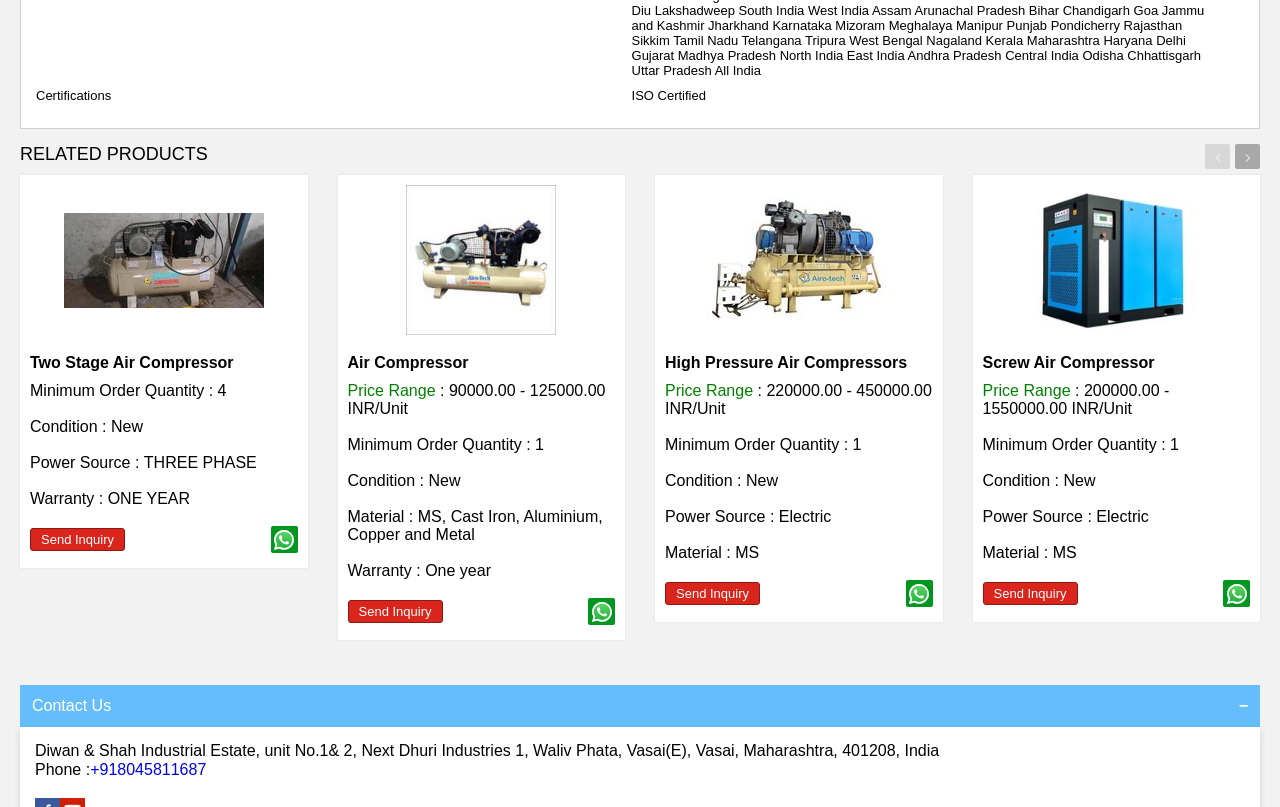What is the material of the High Pressure Air Compressors?
Refer to the image and give a detailed answer to the query.

The material of the High Pressure Air Compressors is MS, which is mentioned in the product details section of the webpage.